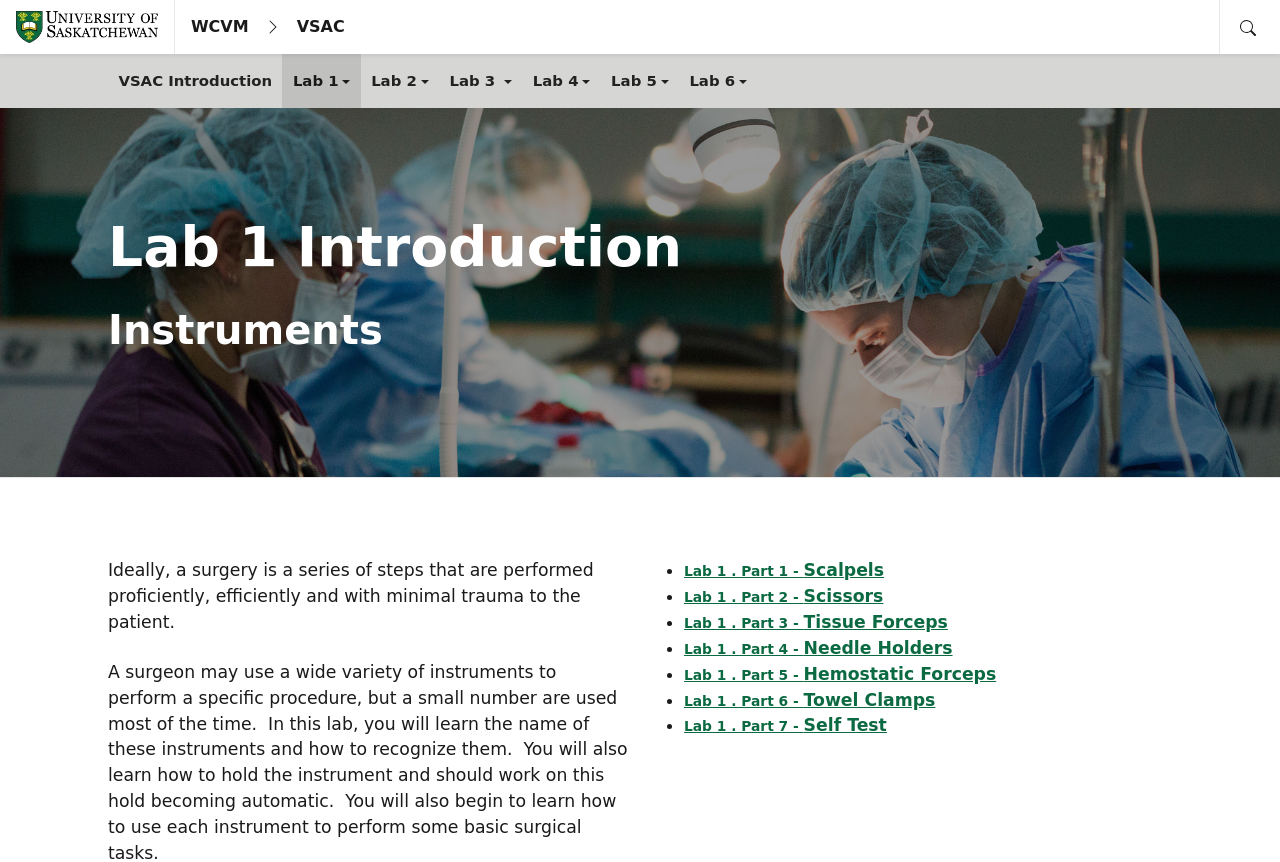Pinpoint the bounding box coordinates of the element that must be clicked to accomplish the following instruction: "Read Lab 1 Introduction". The coordinates should be in the format of four float numbers between 0 and 1, i.e., [left, top, right, bottom].

[0.084, 0.248, 0.916, 0.325]